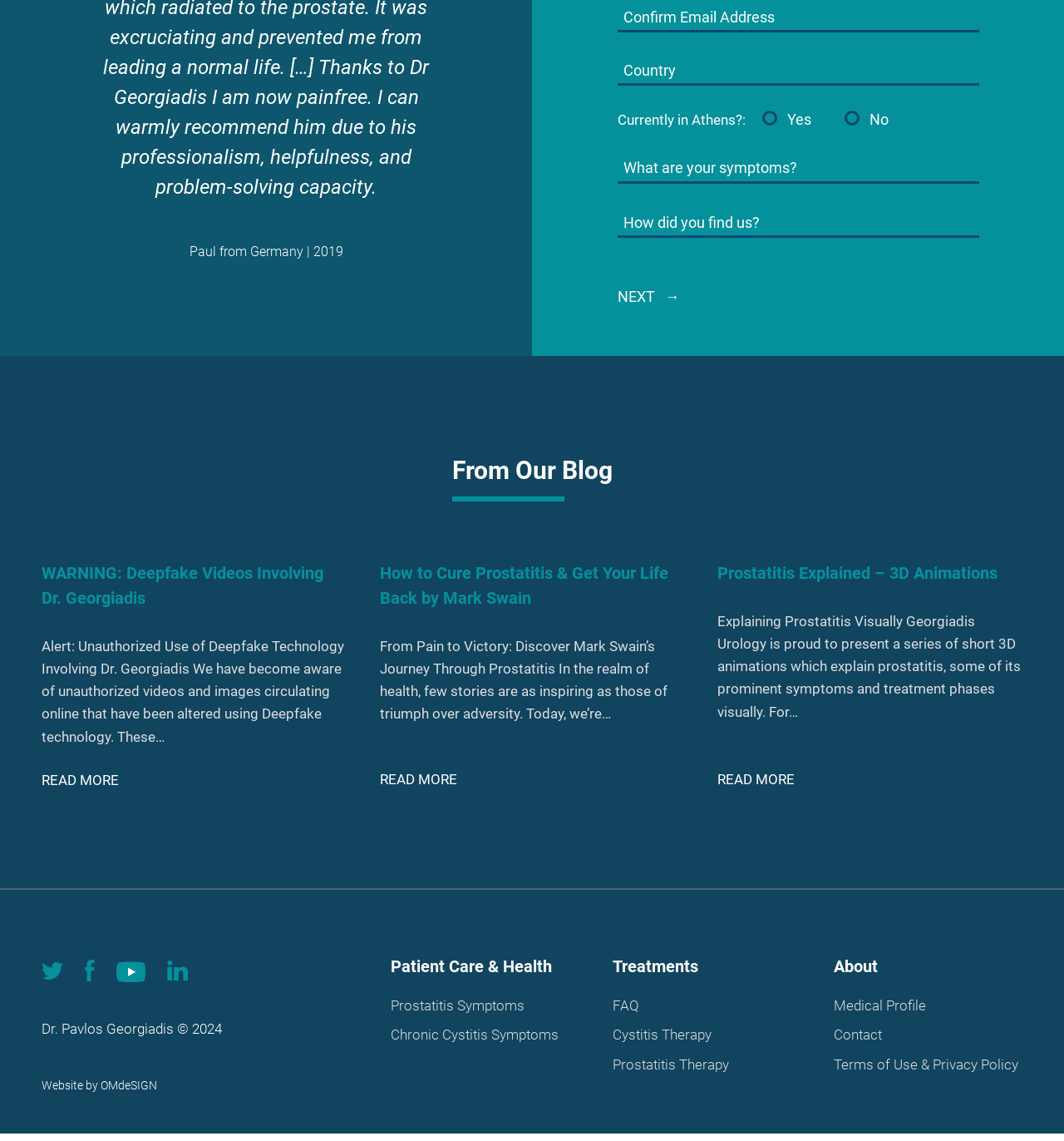Give a concise answer using only one word or phrase for this question:
What is the website designed by?

OMdeSIGN